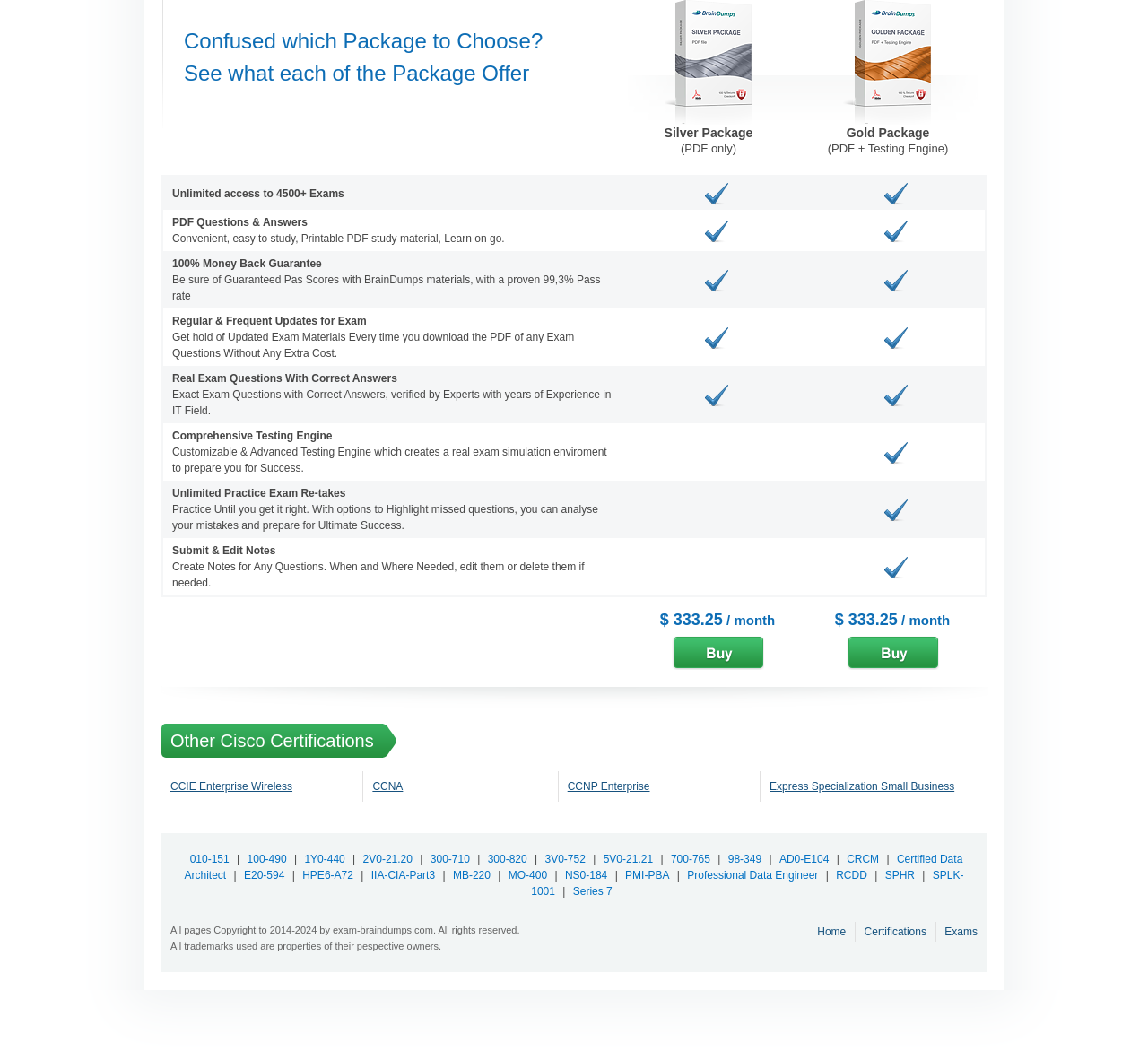Determine the bounding box coordinates of the section to be clicked to follow the instruction: "Click the 'Buy Silver Package' button". The coordinates should be given as four float numbers between 0 and 1, formatted as [left, top, right, bottom].

[0.585, 0.605, 0.665, 0.637]